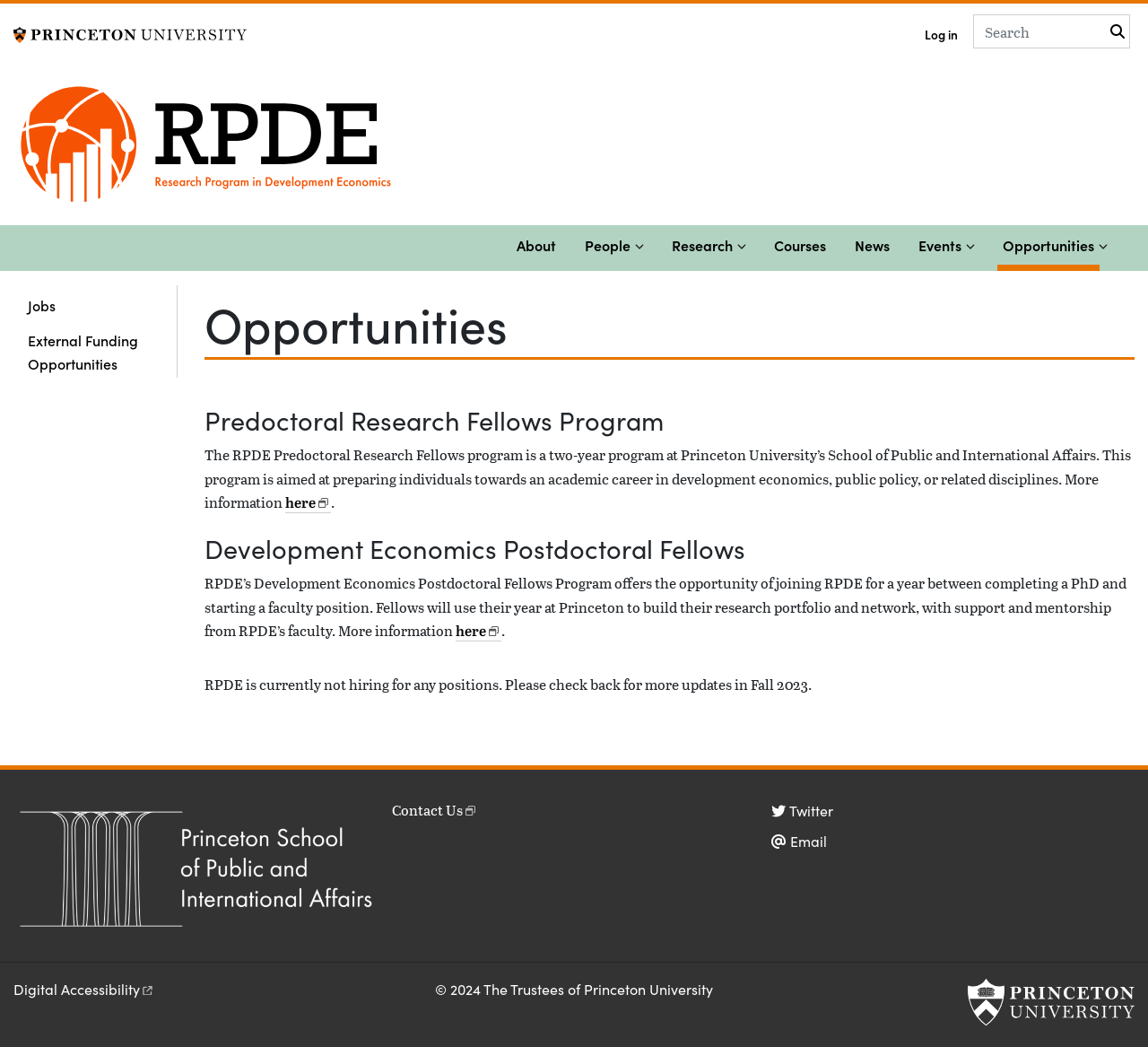Highlight the bounding box coordinates of the element that should be clicked to carry out the following instruction: "Click on the 'Contact Us' link". The coordinates must be given as four float numbers ranging from 0 to 1, i.e., [left, top, right, bottom].

[0.341, 0.763, 0.416, 0.783]